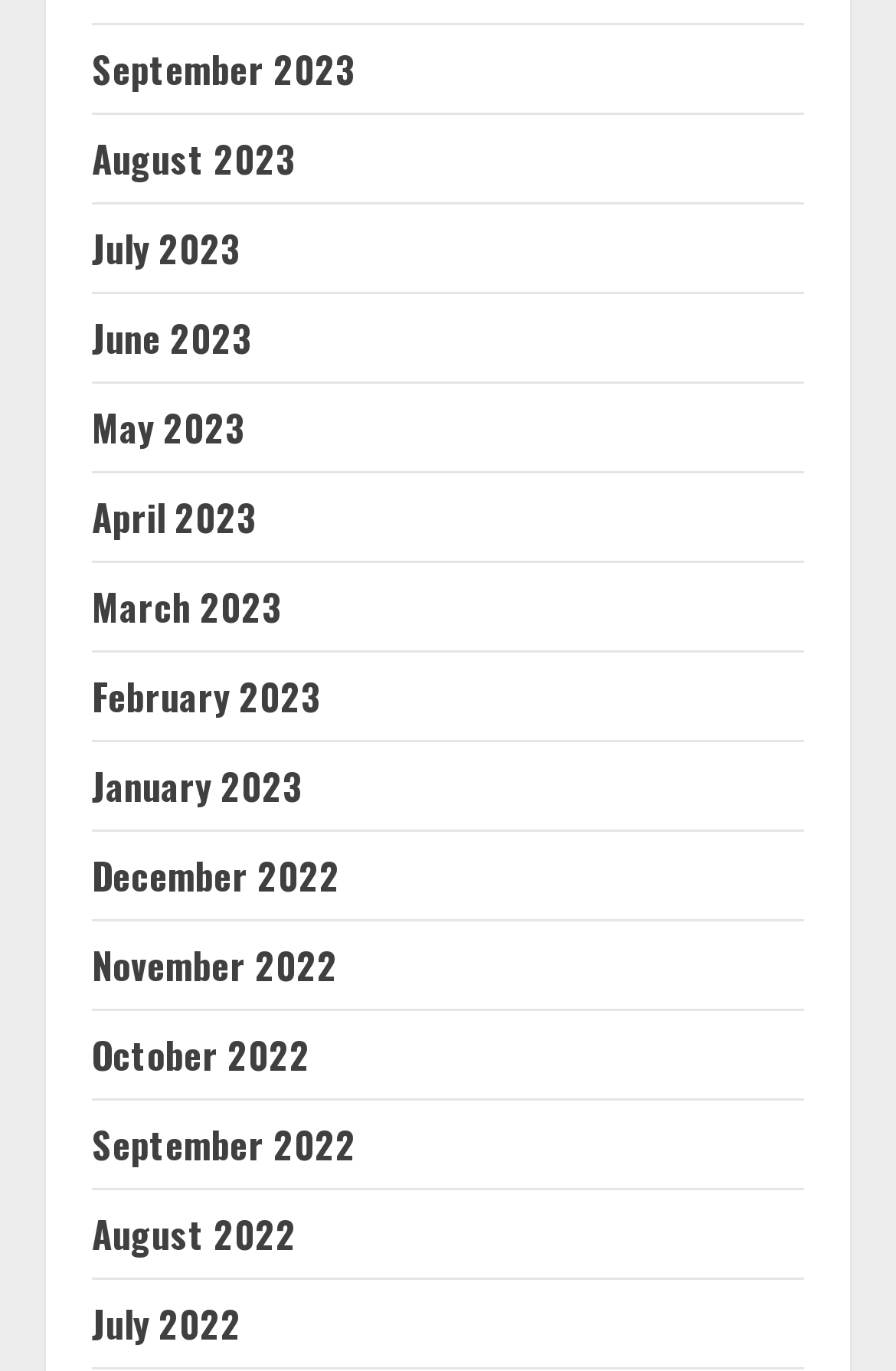Determine the coordinates of the bounding box for the clickable area needed to execute this instruction: "browse July 2023".

[0.103, 0.161, 0.269, 0.201]